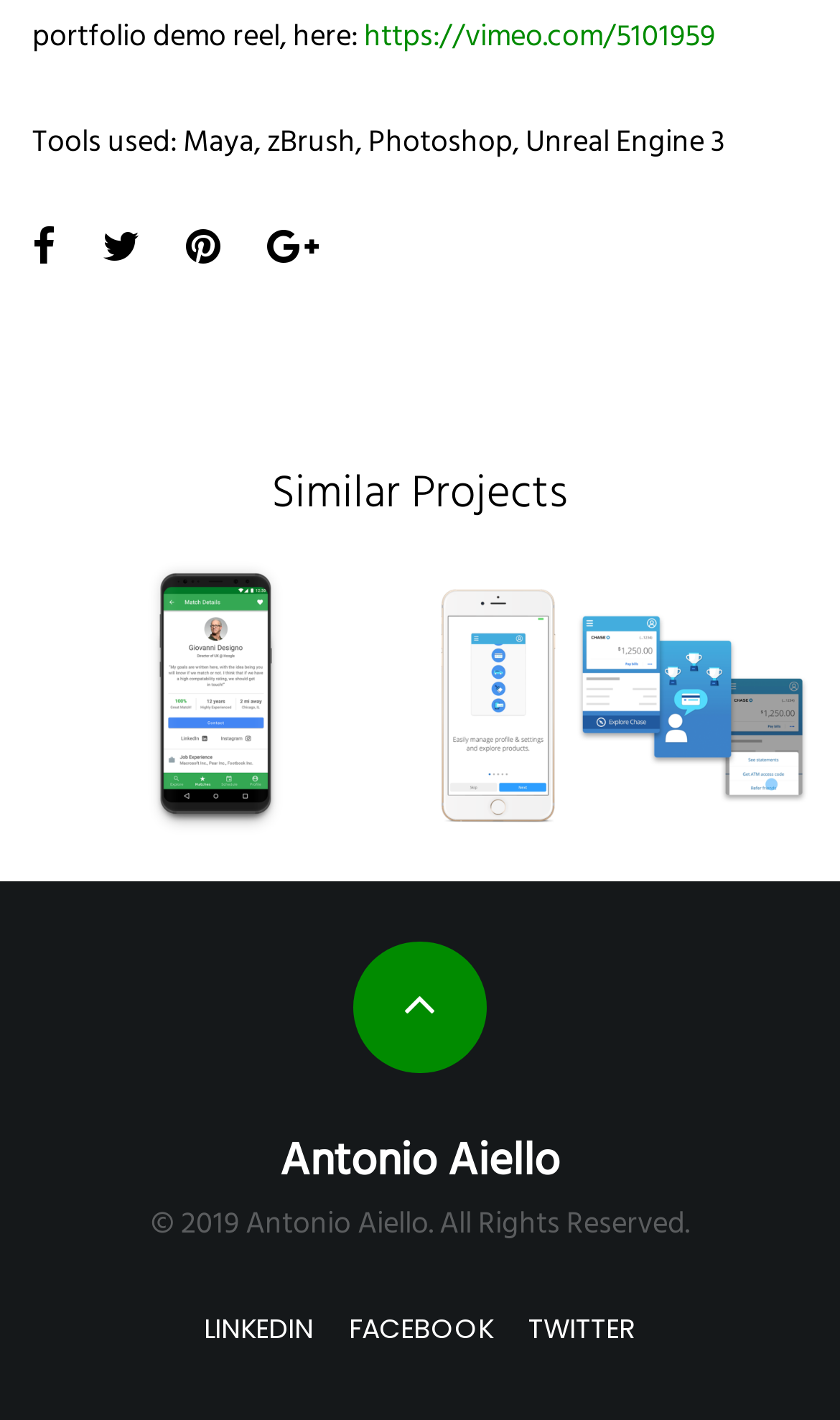Based on the image, please respond to the question with as much detail as possible:
What tools were used in this project?

I found the answer by looking at the StaticText element with the text 'Tools used: Maya, zBrush, Photoshop, Unreal Engine 3' which is located near the top of the page.